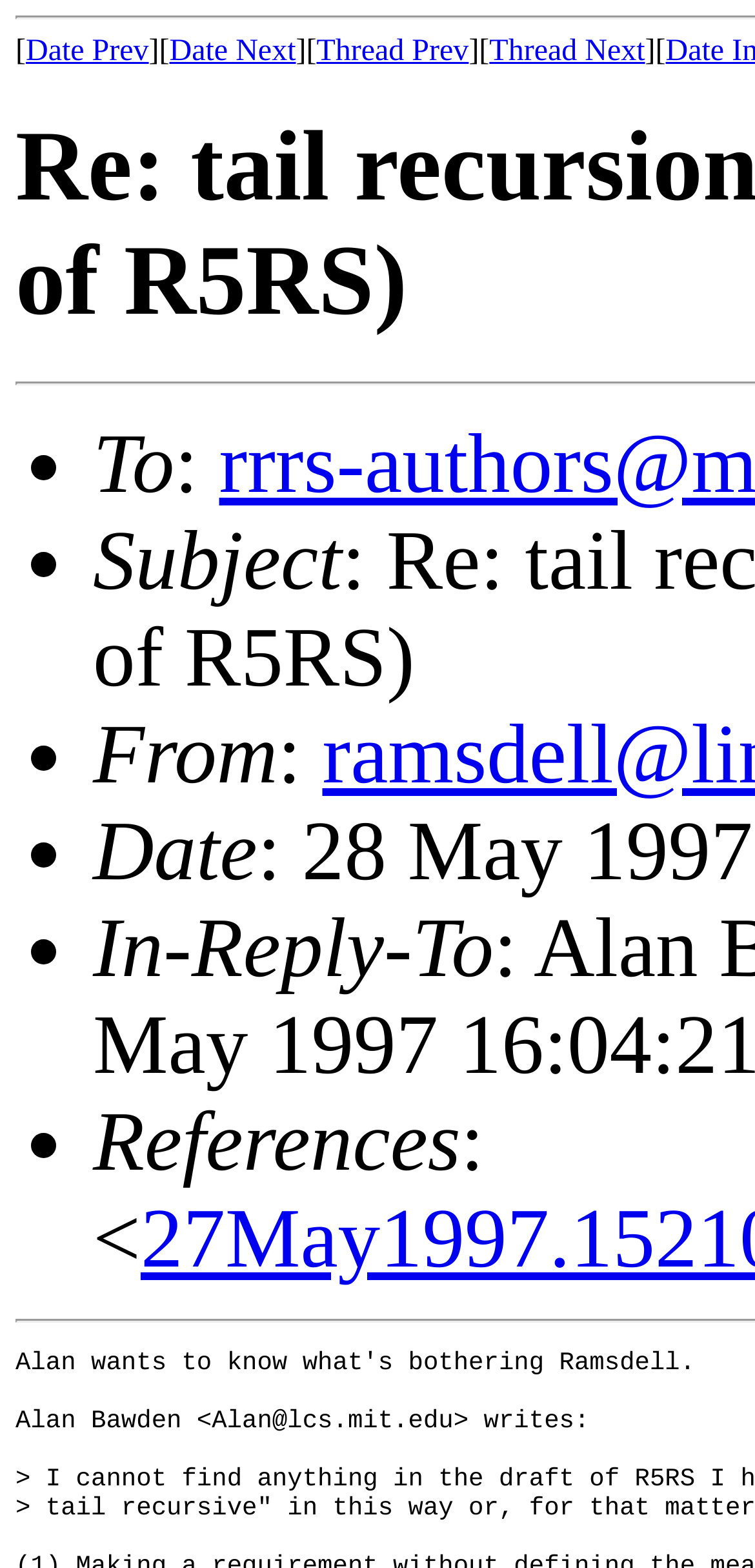Locate the bounding box coordinates of the UI element described by: "Thread Next". The bounding box coordinates should consist of four float numbers between 0 and 1, i.e., [left, top, right, bottom].

[0.648, 0.022, 0.854, 0.043]